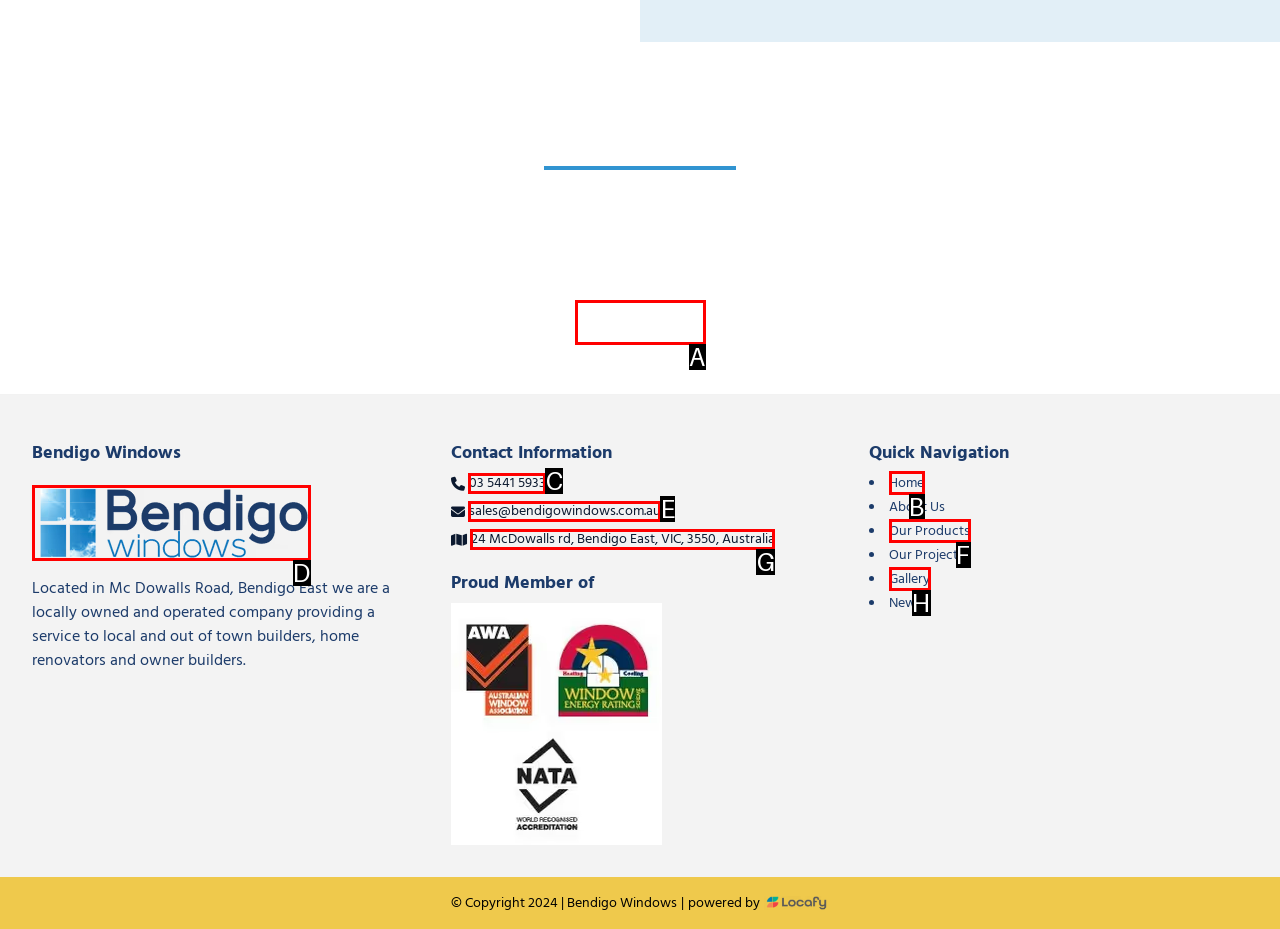Using the description: Log In
Identify the letter of the corresponding UI element from the choices available.

None